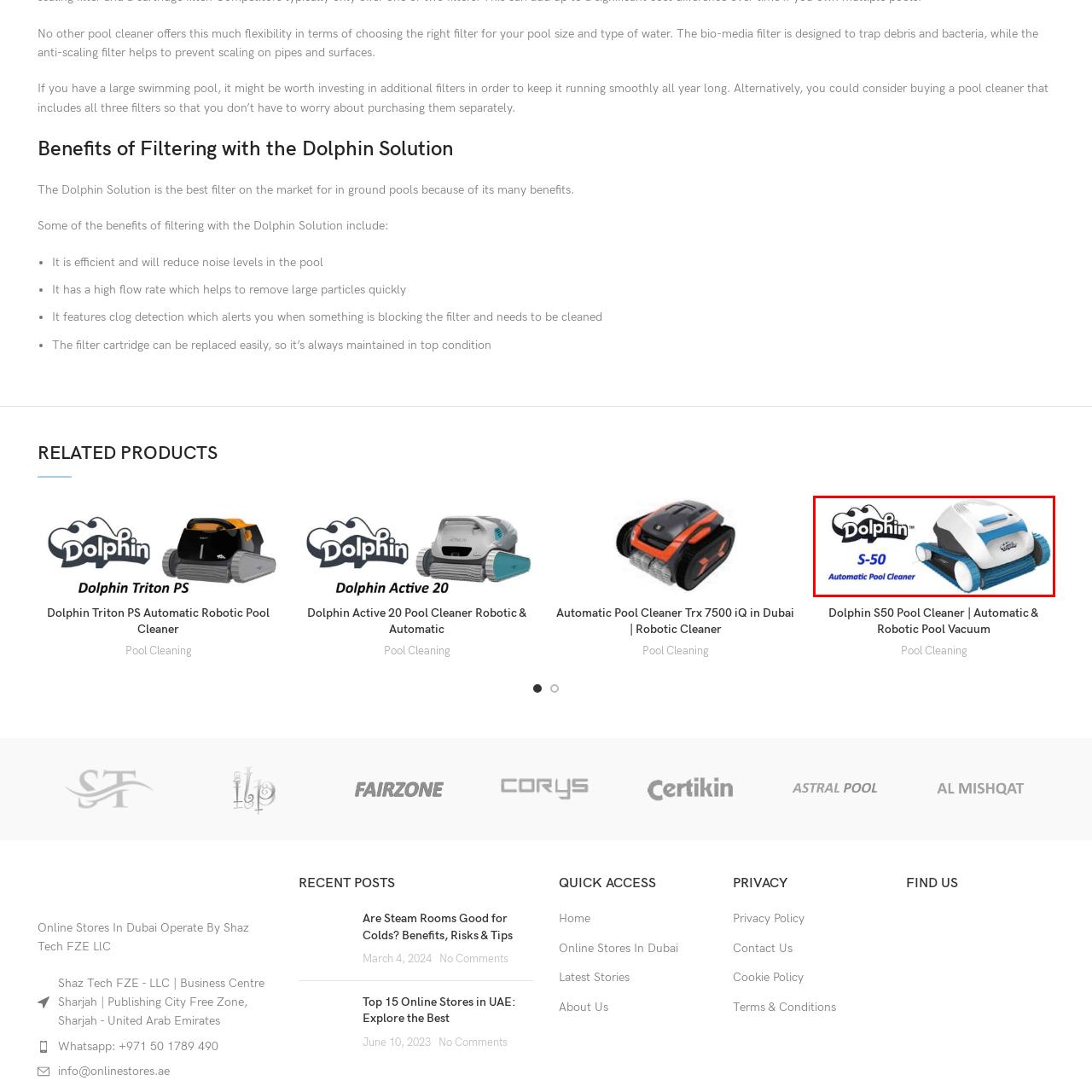What is the purpose of the Dolphin S-50?
Examine the image outlined by the red bounding box and answer the question with as much detail as possible.

The caption states that the Dolphin S-50 is a 'cutting-edge robotic cleaning device designed for efficient pool maintenance', implying that its purpose is to maintain and clean pools.